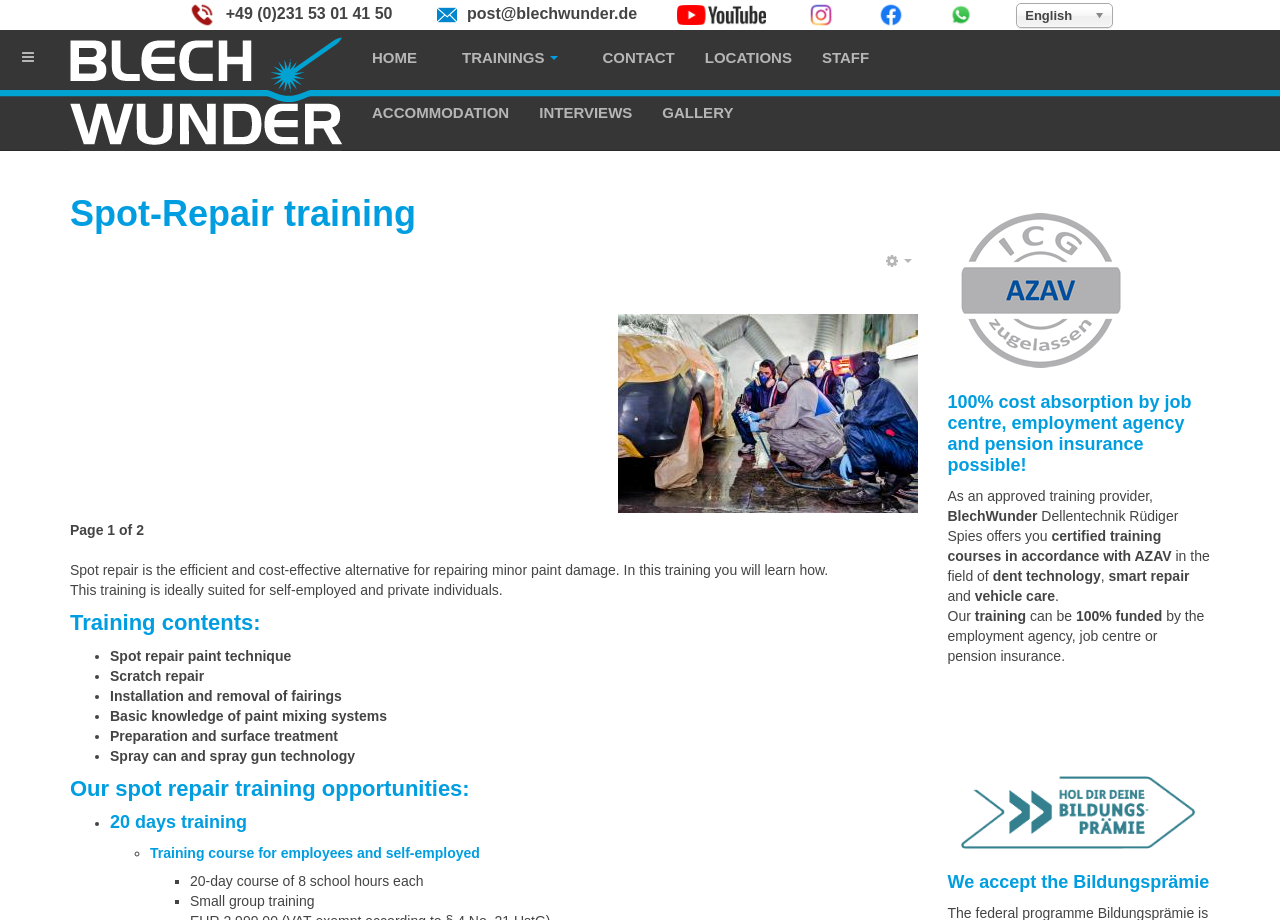What is the purpose of the spot repair training?
Kindly give a detailed and elaborate answer to the question.

I inferred the purpose of the spot repair training by reading the introductory text, which states that 'Spot repair is the efficient and cost-effective alternative for repairing minor paint damage. In this training you will learn how.'